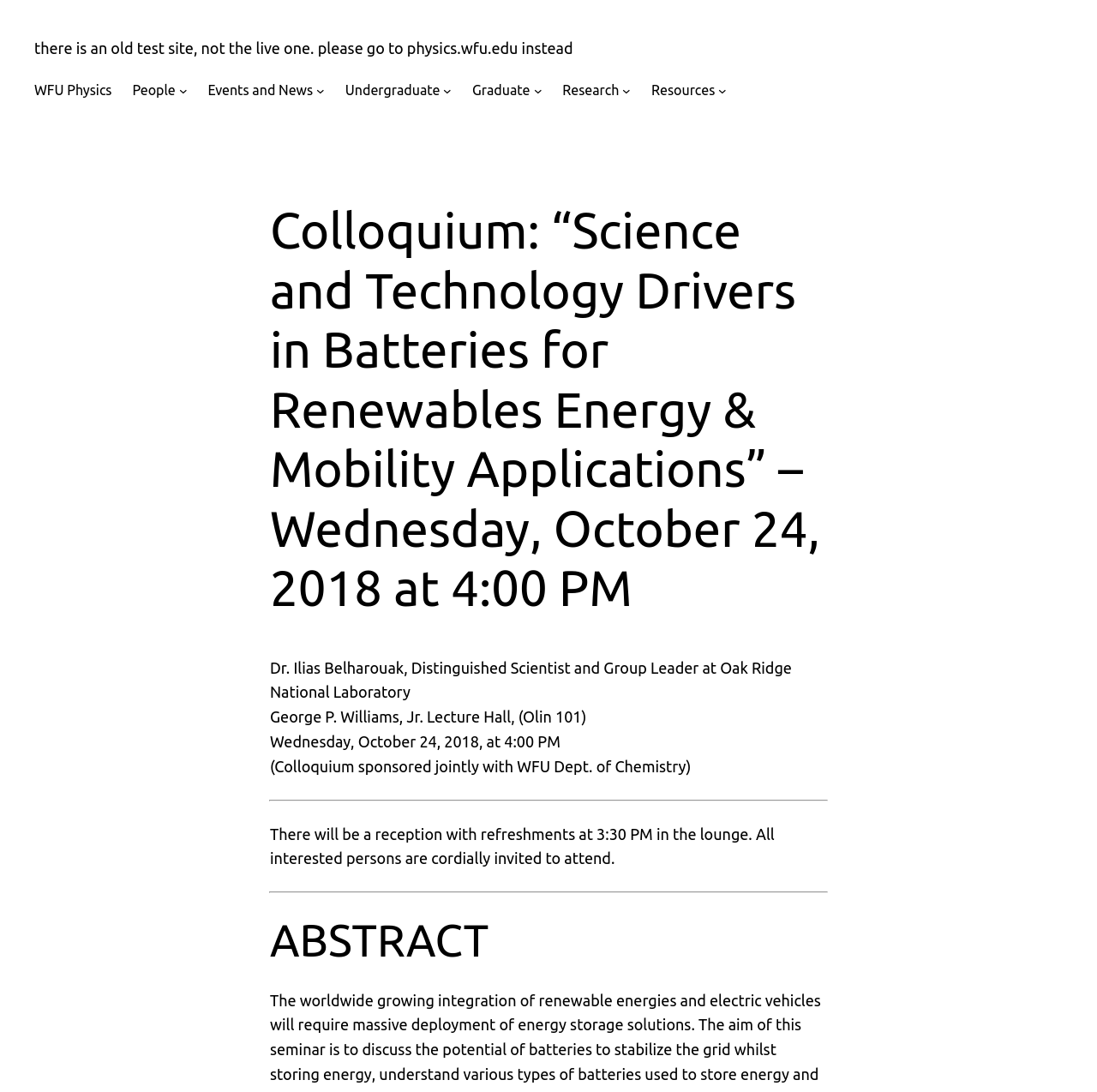Determine the bounding box coordinates of the clickable region to carry out the instruction: "go to WFU Physics".

[0.031, 0.073, 0.102, 0.093]